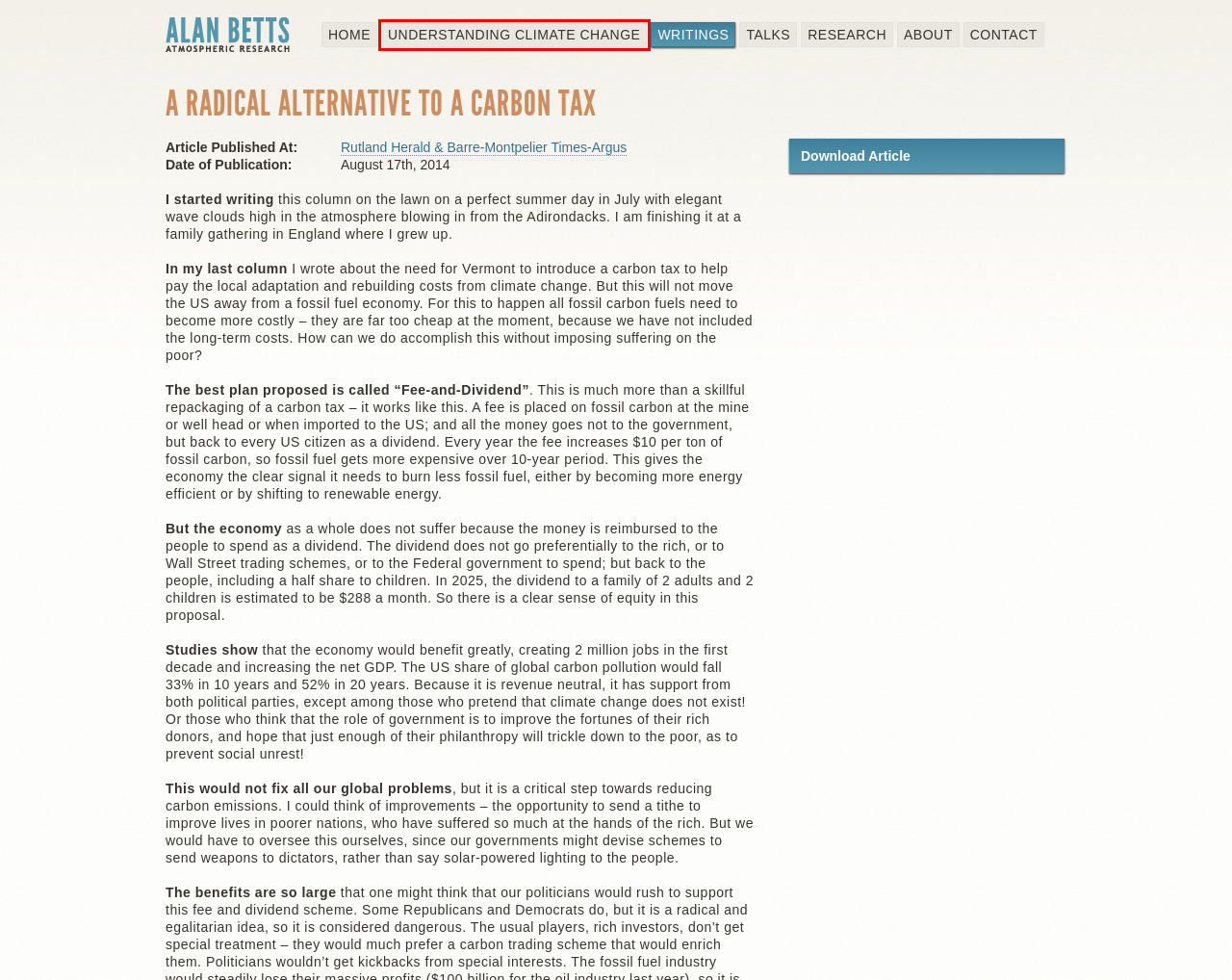Assess the screenshot of a webpage with a red bounding box and determine which webpage description most accurately matches the new page after clicking the element within the red box. Here are the options:
A. Alan Betts: Atmospheric Researcher — Contact
B. Alan Betts: Atmospheric Researcher — Talks
C. Putting the Carbon Tax to Better Use - The Nelson Daily
D. Alan Betts: Atmospheric Researcher — Research
E. Alan Betts: Atmospheric Researcher — About
F. Alan Betts: Atmospheric Researcher — Understanding Climate Change
G. Alan Betts: Atmospheric Researcher — Home
H. Alan Betts: Atmospheric Researcher — Writings

F